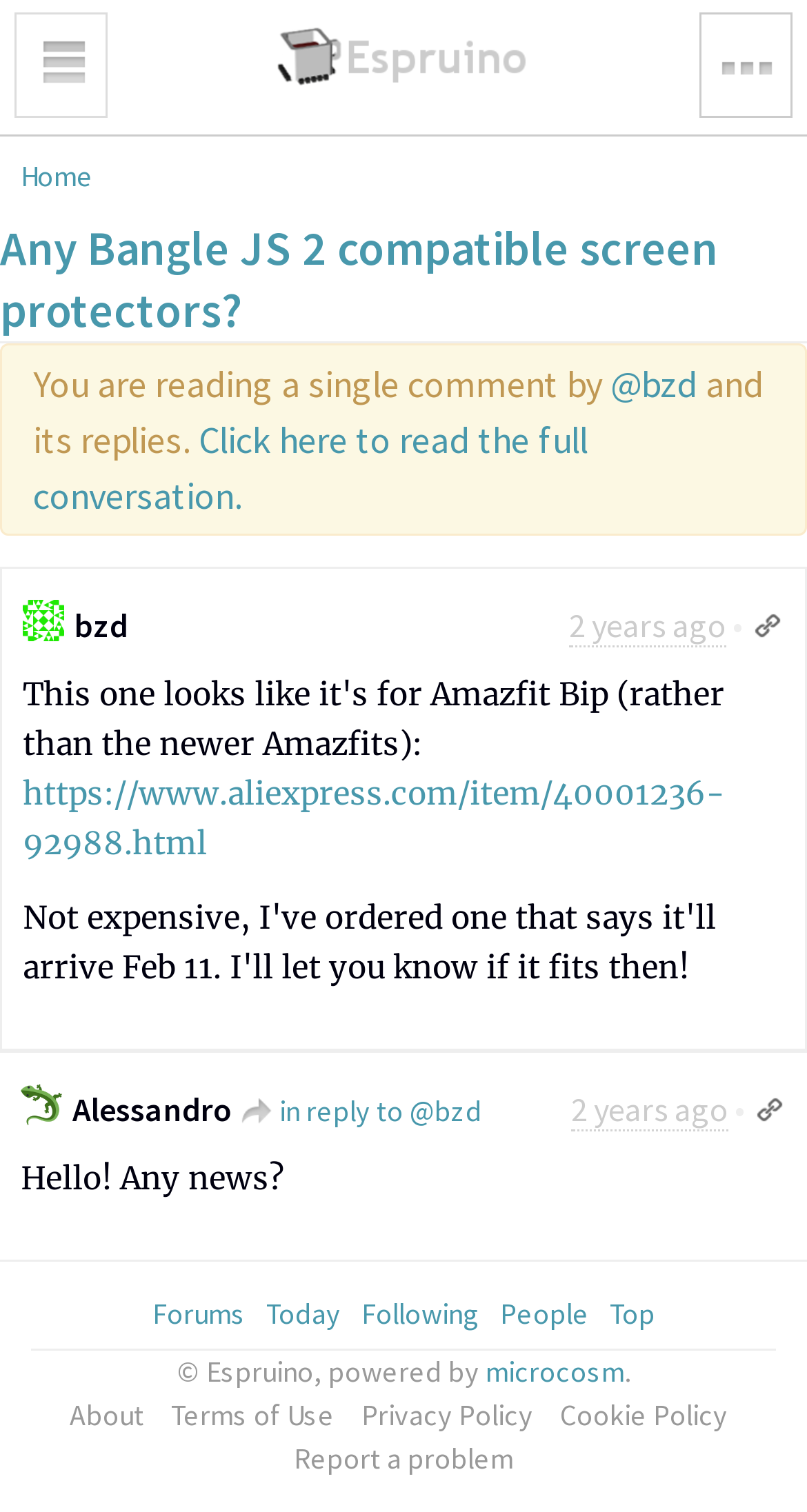Determine the webpage's heading and output its text content.

Any Bangle JS 2 compatible screen protectors?